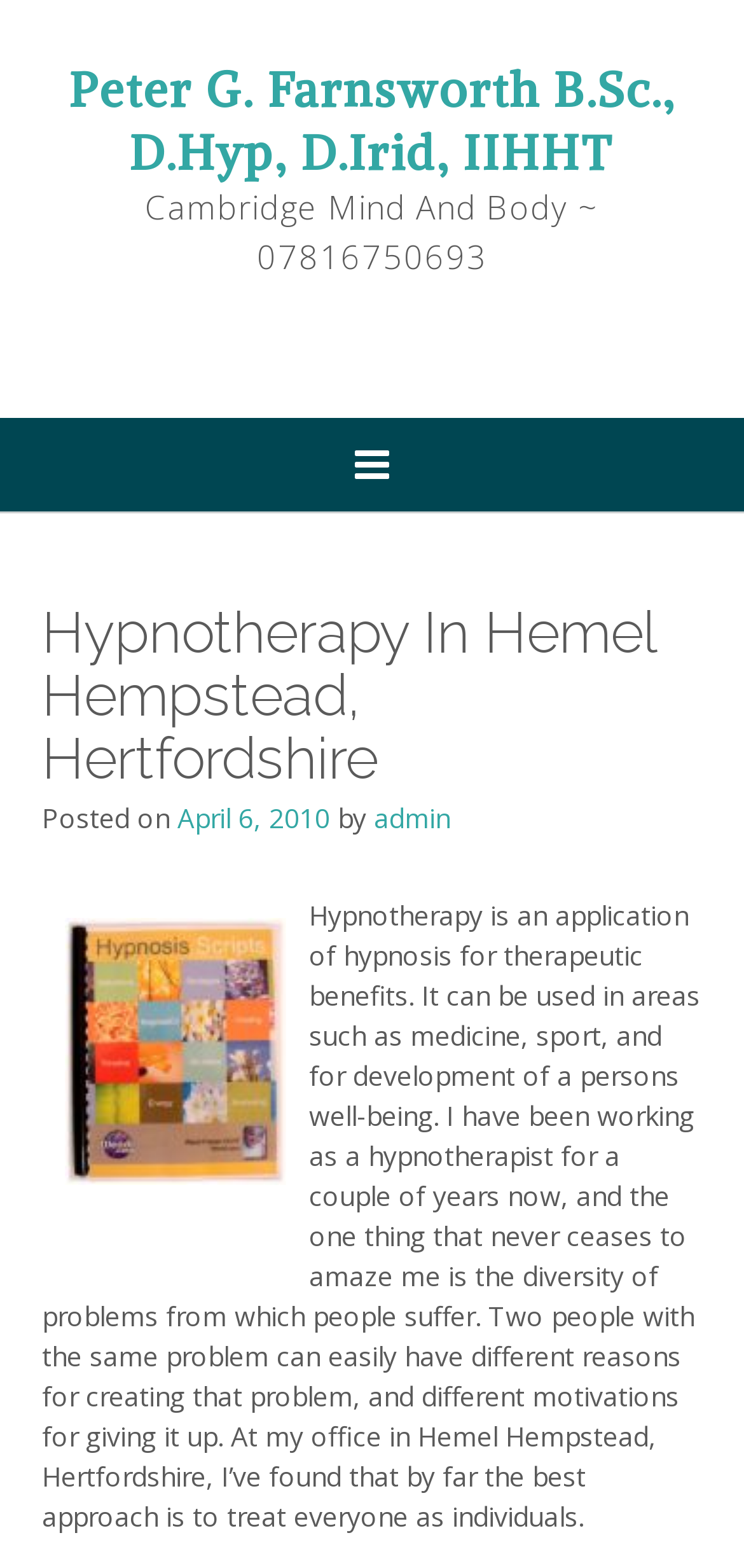Please find and give the text of the main heading on the webpage.

Hypnotherapy In Hemel Hempstead, Hertfordshire